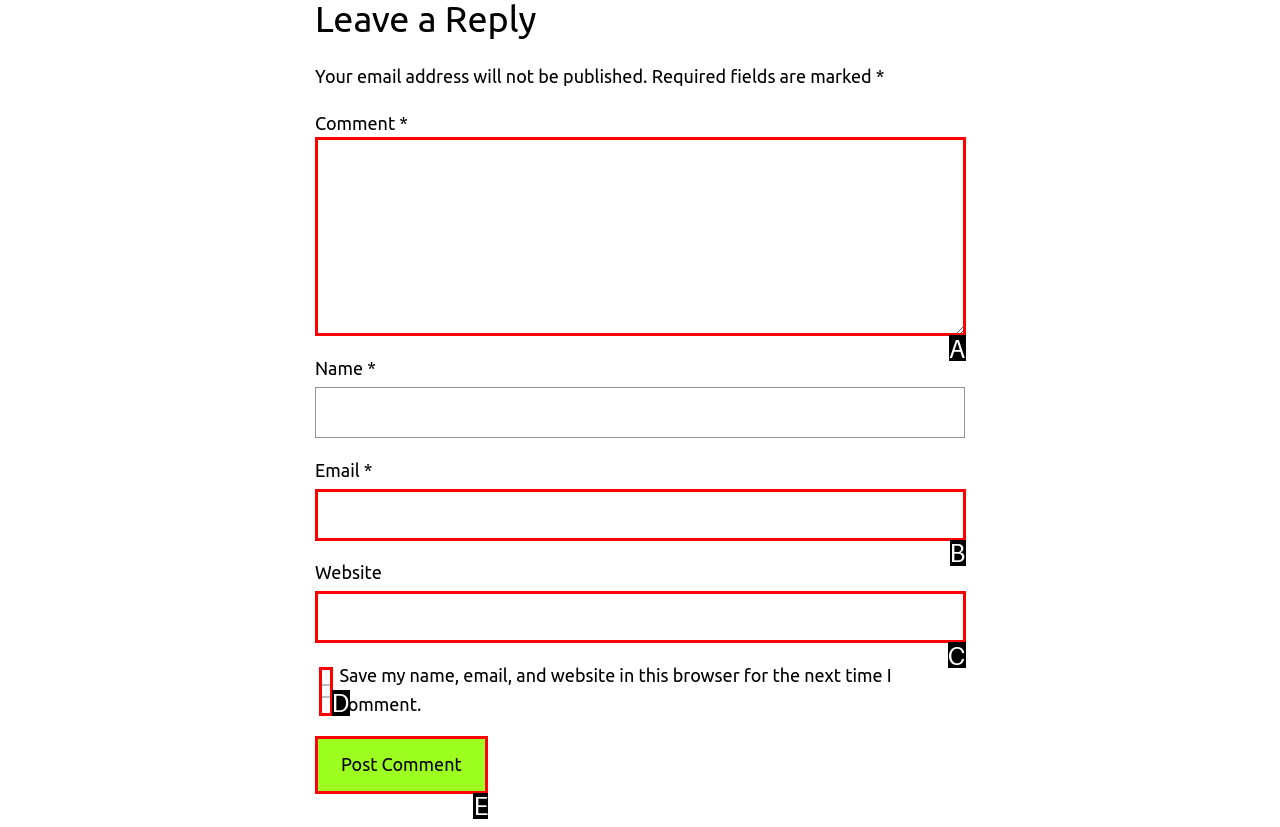Which lettered option matches the following description: name="submit" value="Post Comment"
Provide the letter of the matching option directly.

E